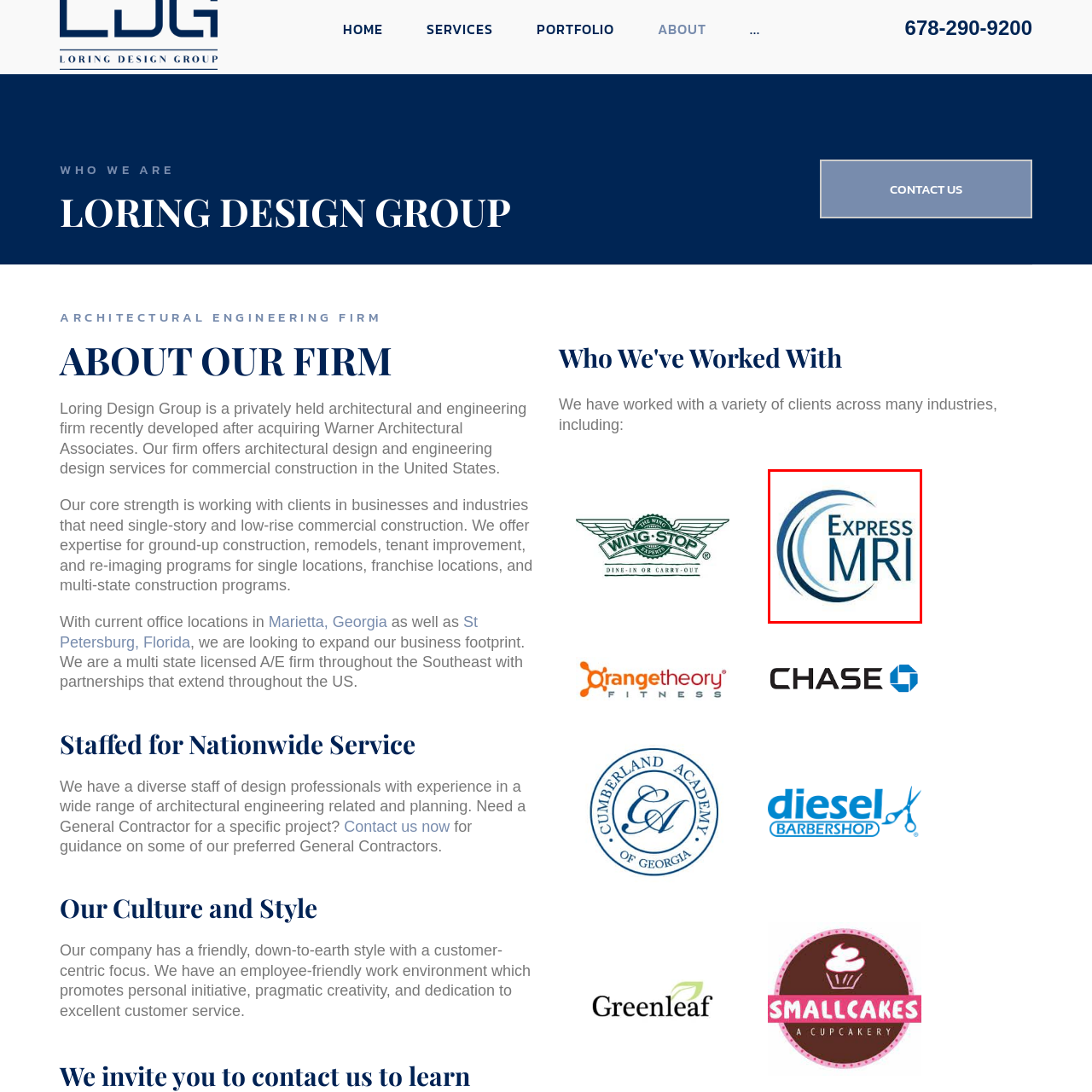What is the typography style of the company name?
Look at the image highlighted by the red bounding box and answer the question with a single word or brief phrase.

Bold